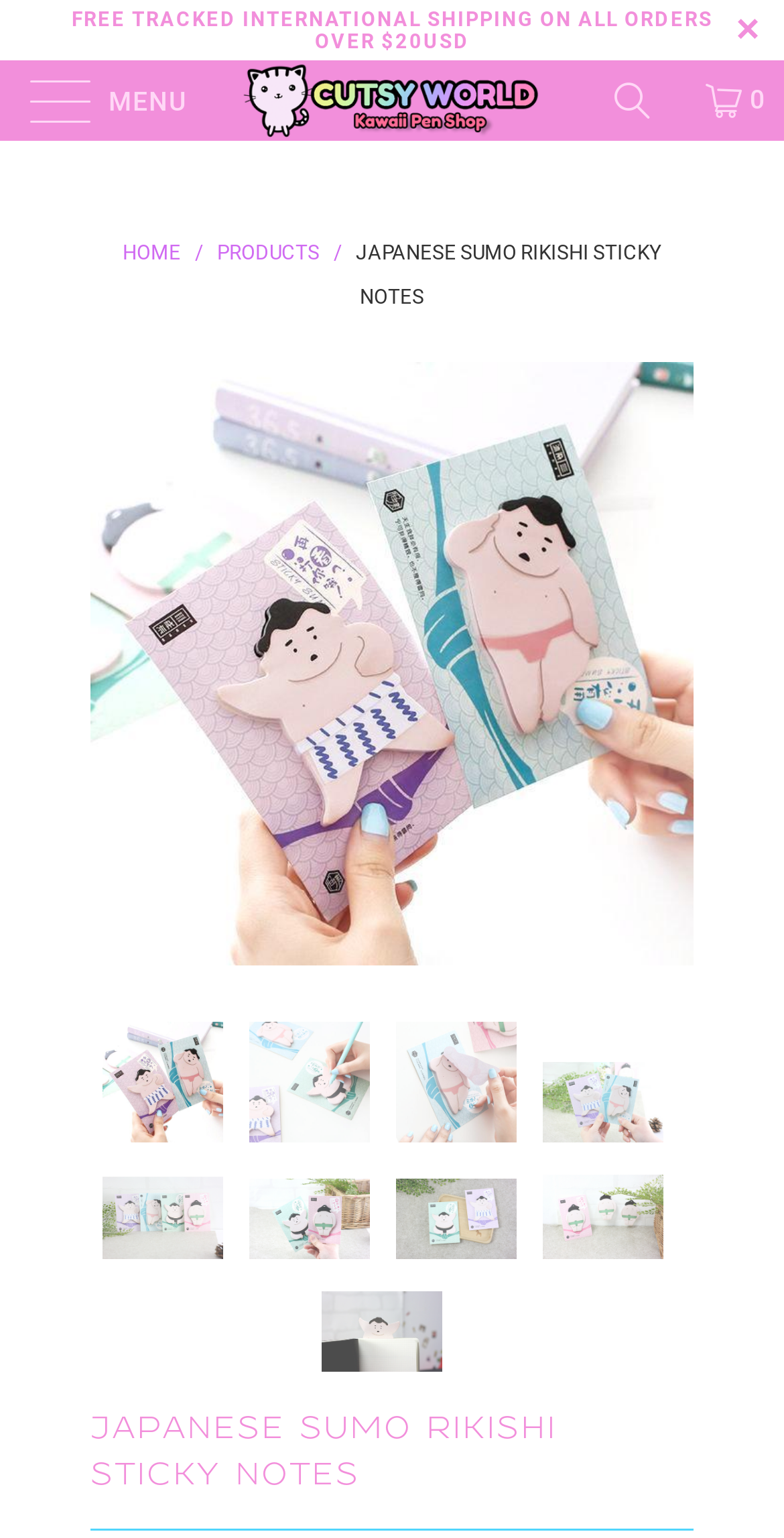Locate the bounding box coordinates of the clickable region to complete the following instruction: "Click on the 'PRODUCTS' link."

[0.277, 0.157, 0.408, 0.171]